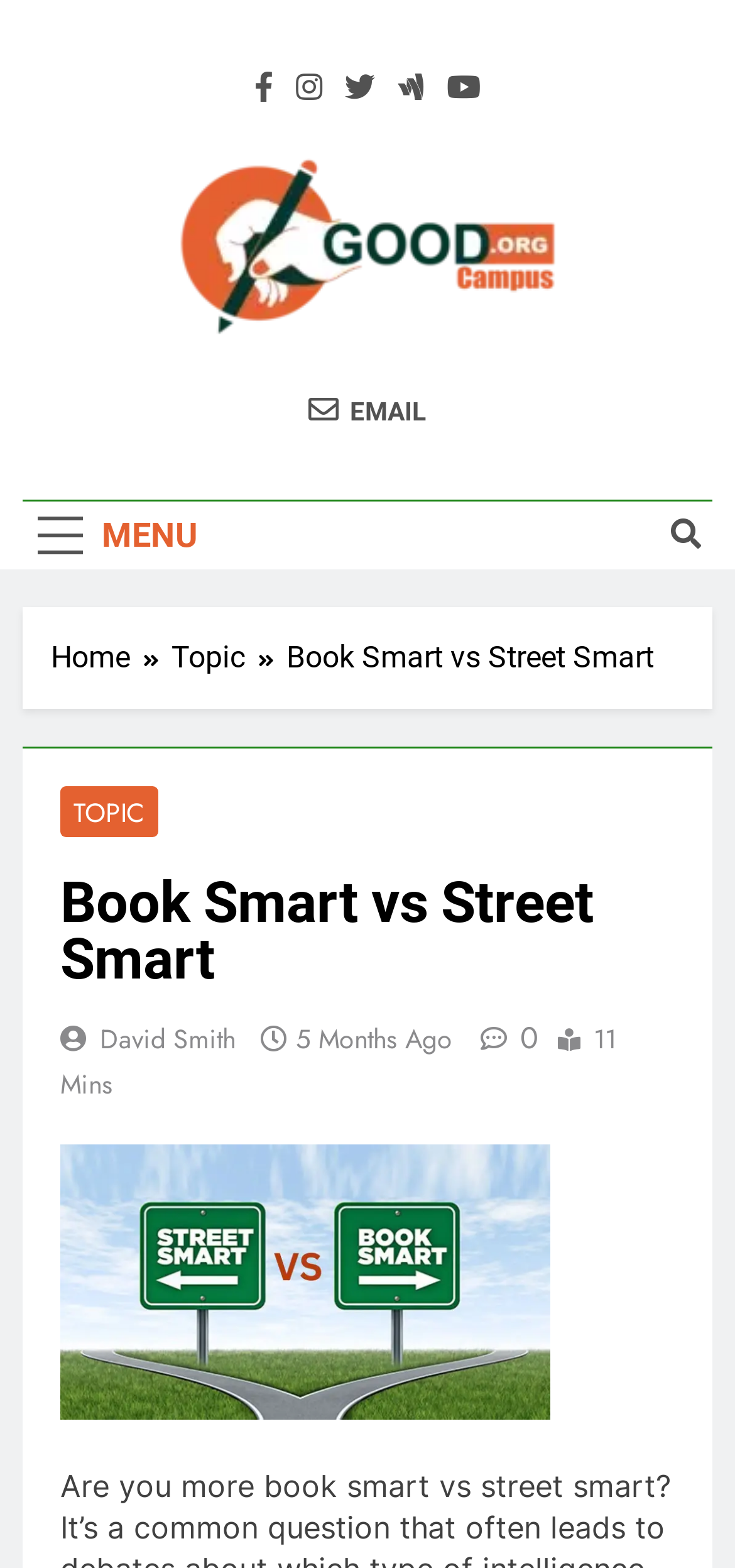Look at the image and write a detailed answer to the question: 
How long does it take to read the article?

I found the reading time by looking at the text '11 Mins' which is located below the heading 'Book Smart vs Street Smart' and above the image.